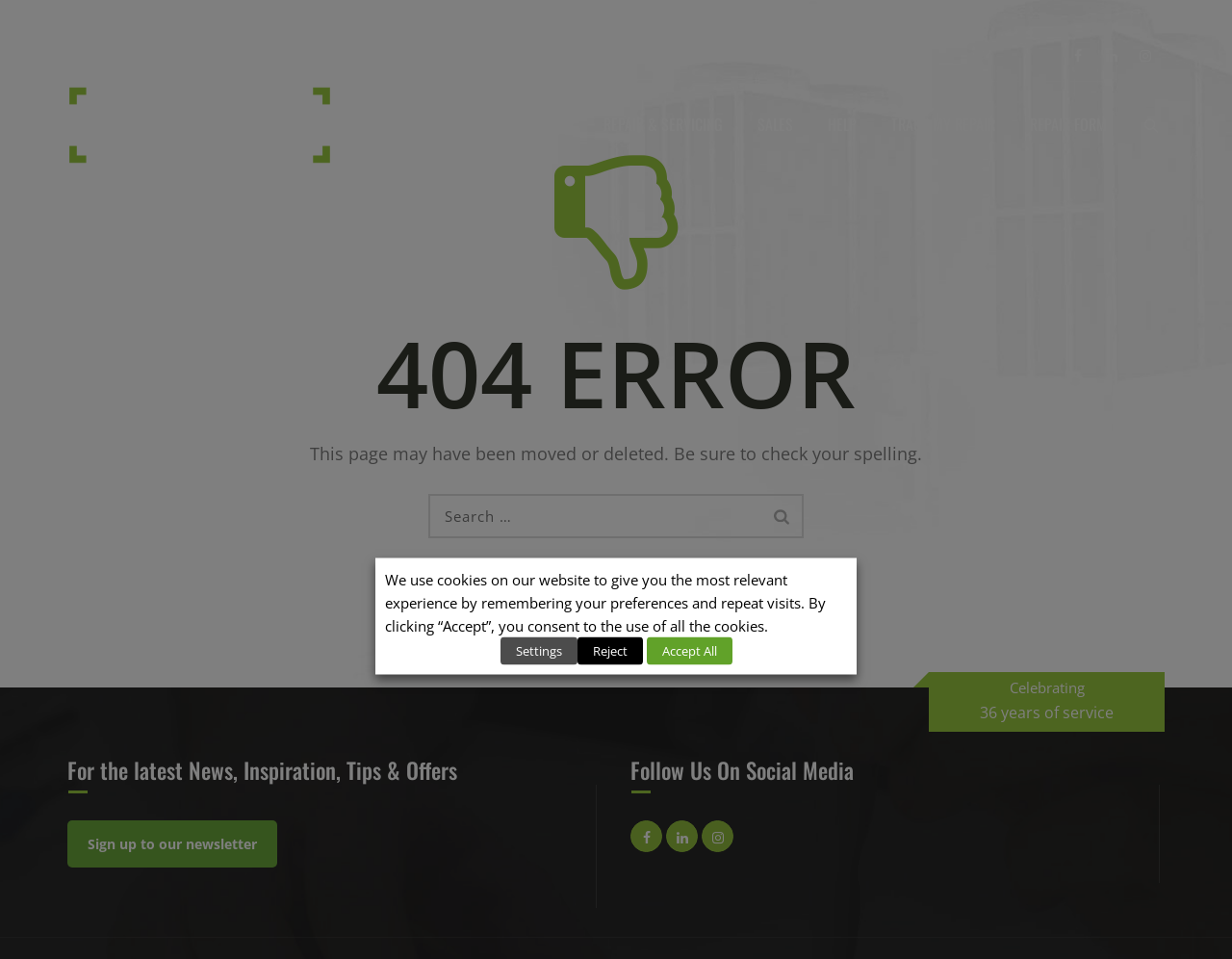Determine the bounding box coordinates of the section I need to click to execute the following instruction: "Click the Fixation link". Provide the coordinates as four float numbers between 0 and 1, i.e., [left, top, right, bottom].

[0.055, 0.08, 0.275, 0.18]